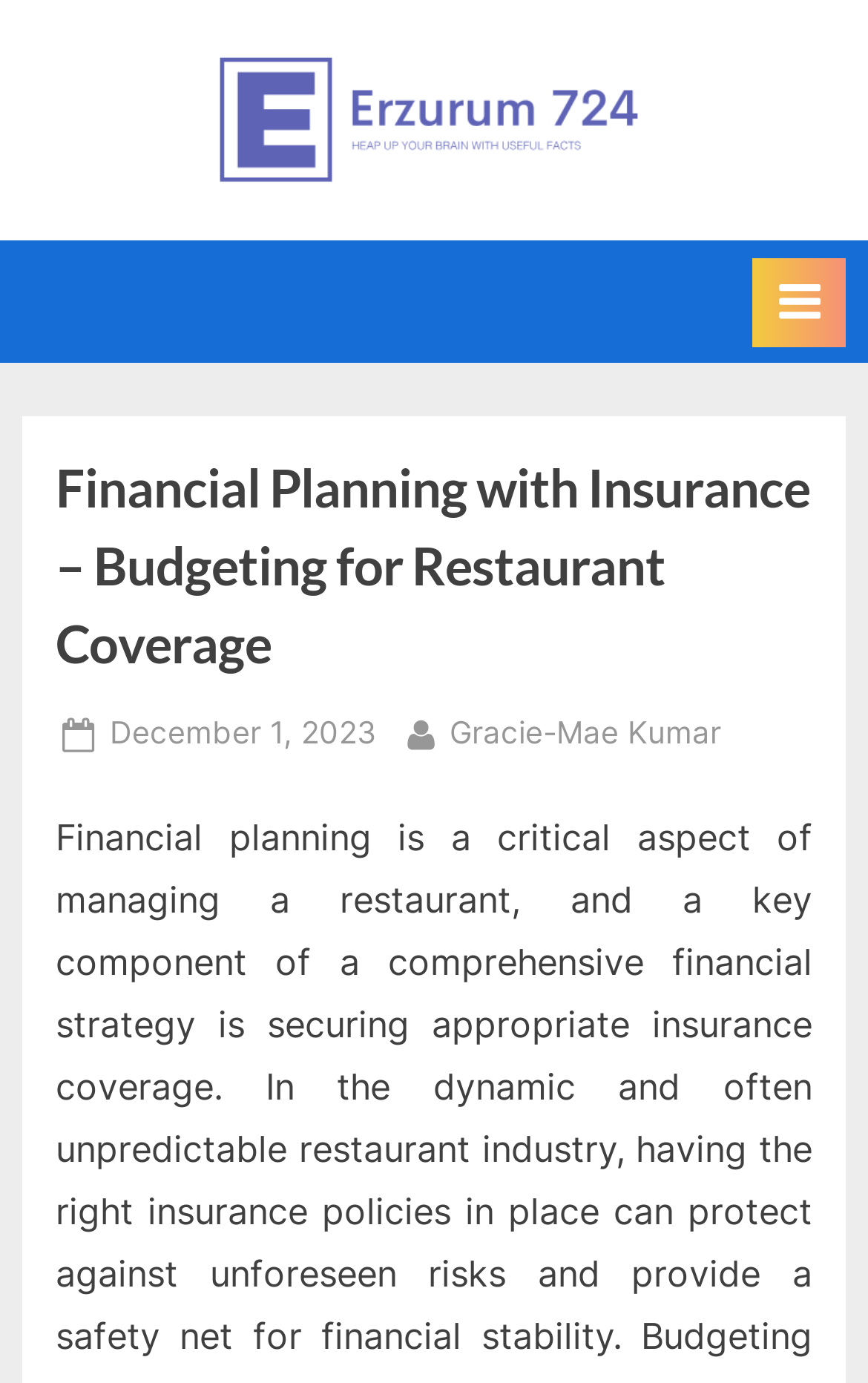What is the name of the website?
Refer to the image and provide a concise answer in one word or phrase.

Erzurum 724